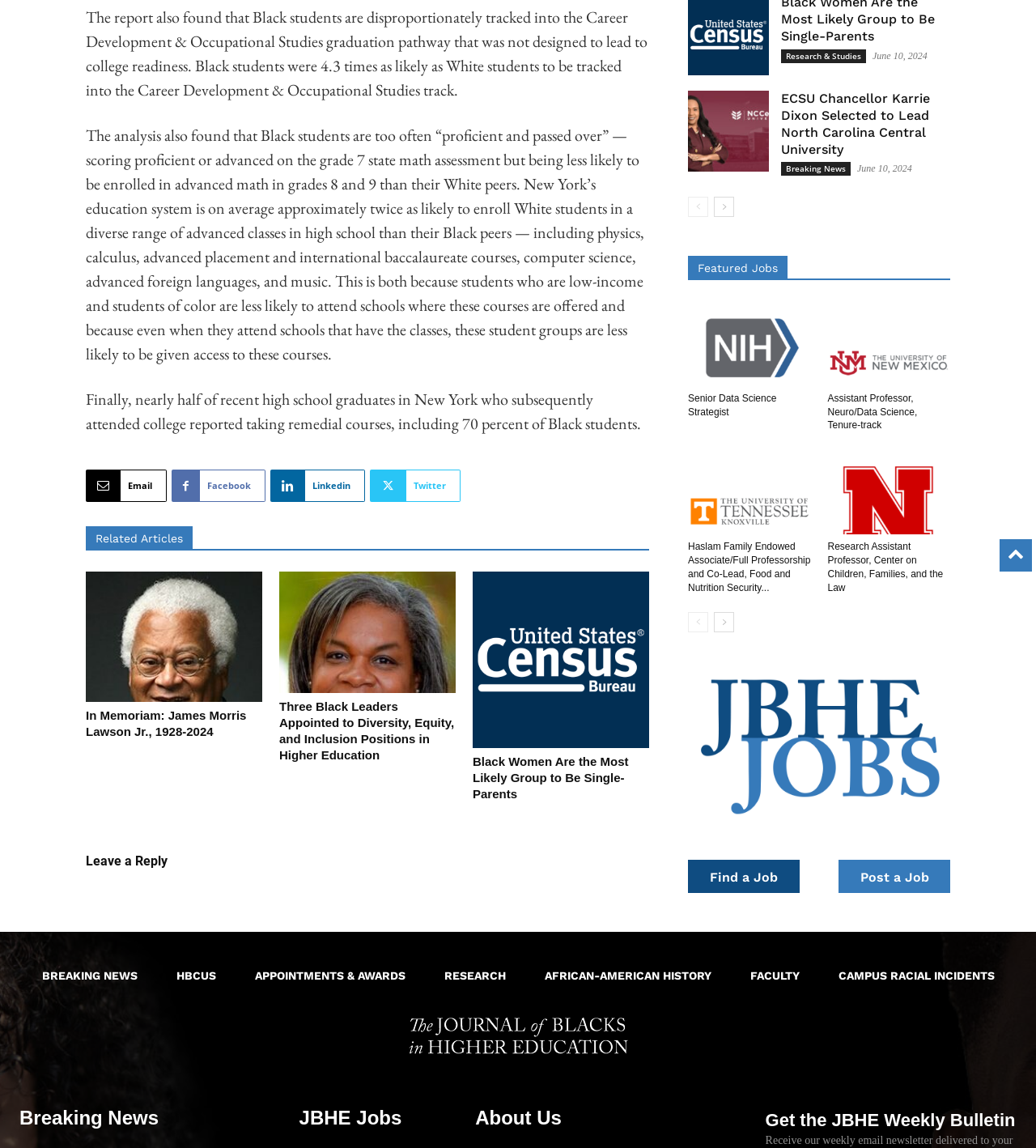Please find the bounding box for the UI element described by: "Appointments & Awards".

[0.235, 0.833, 0.402, 0.867]